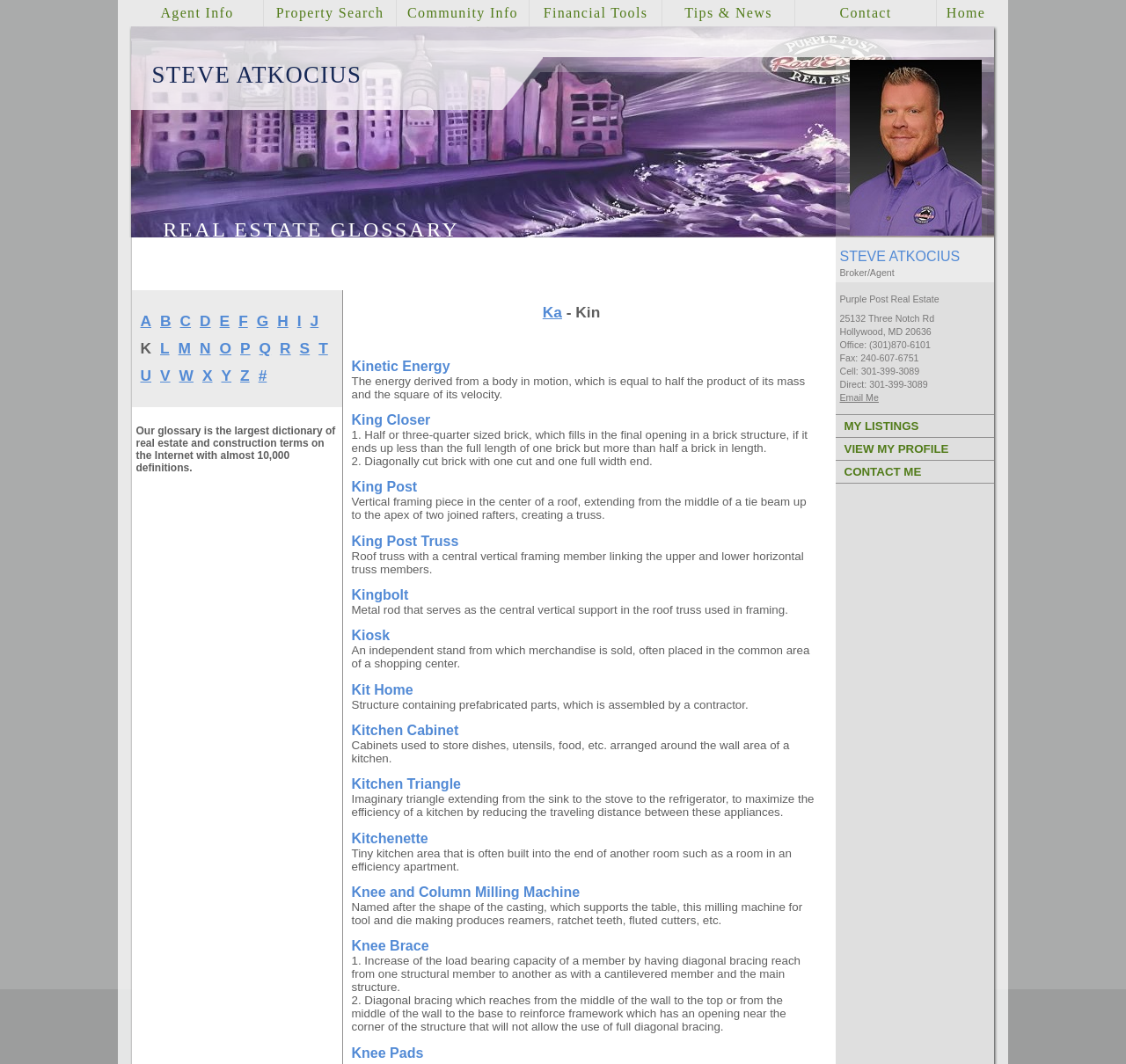Find the UI element described as: "Community Info" and predict its bounding box coordinates. Ensure the coordinates are four float numbers between 0 and 1, [left, top, right, bottom].

[0.356, 0.0, 0.466, 0.025]